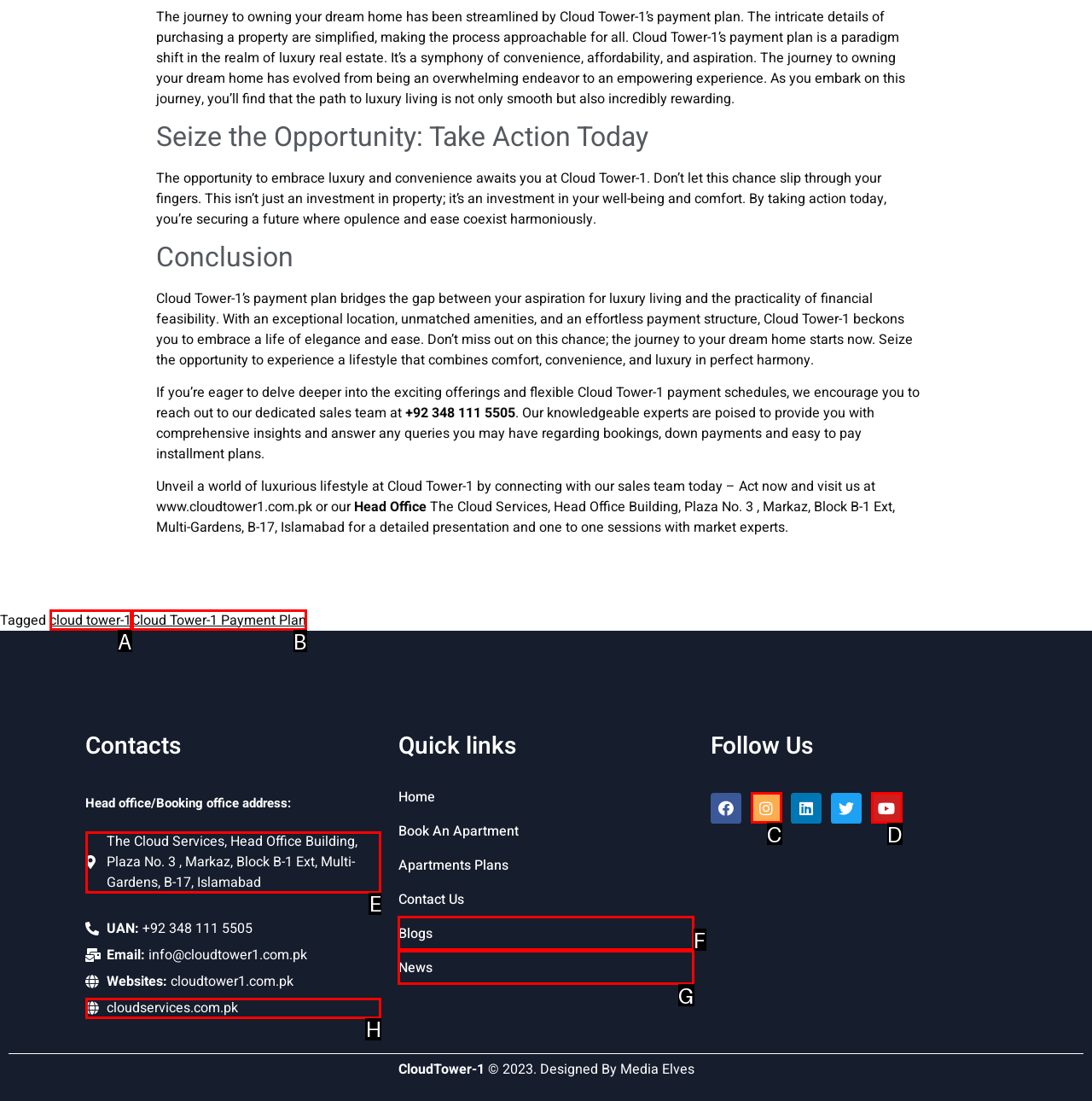Tell me which option best matches this description: cloudservices.com.pk
Answer with the letter of the matching option directly from the given choices.

H